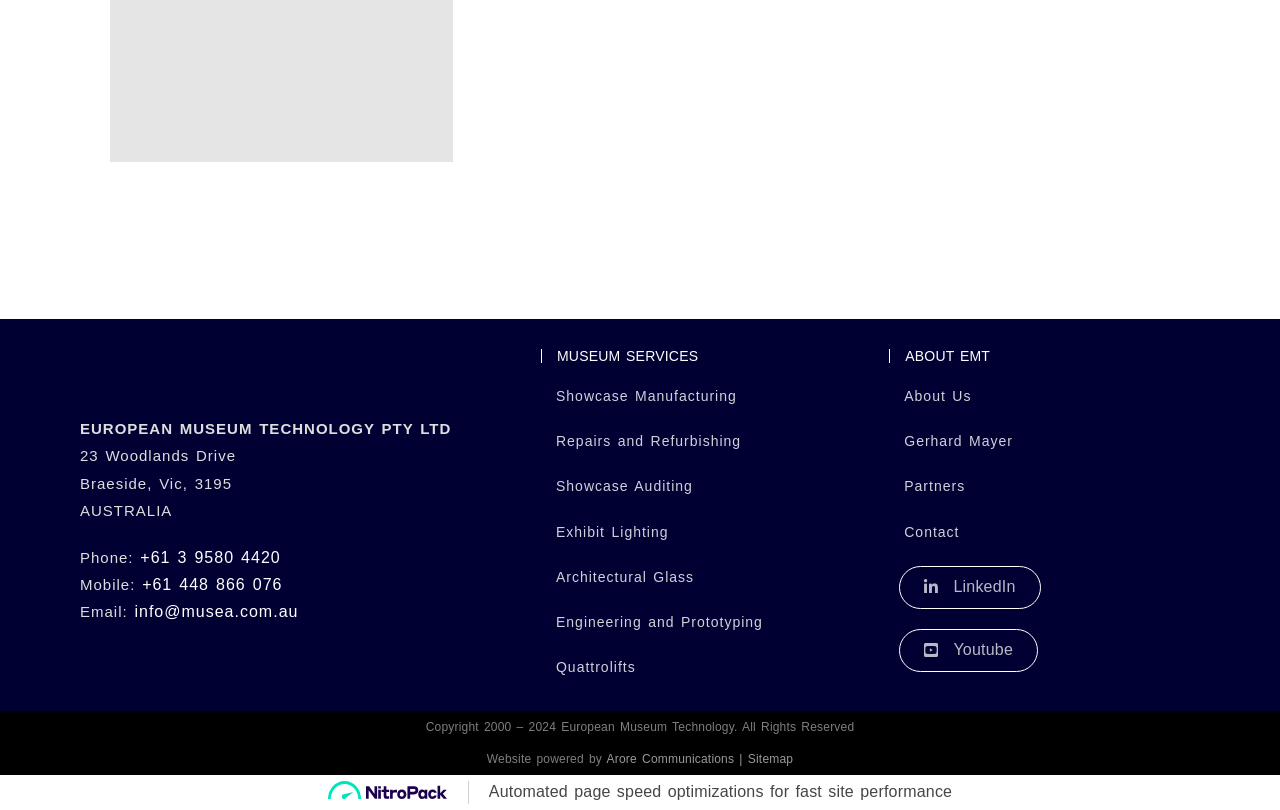Please mark the clickable region by giving the bounding box coordinates needed to complete this instruction: "Click on ARTICLES".

None